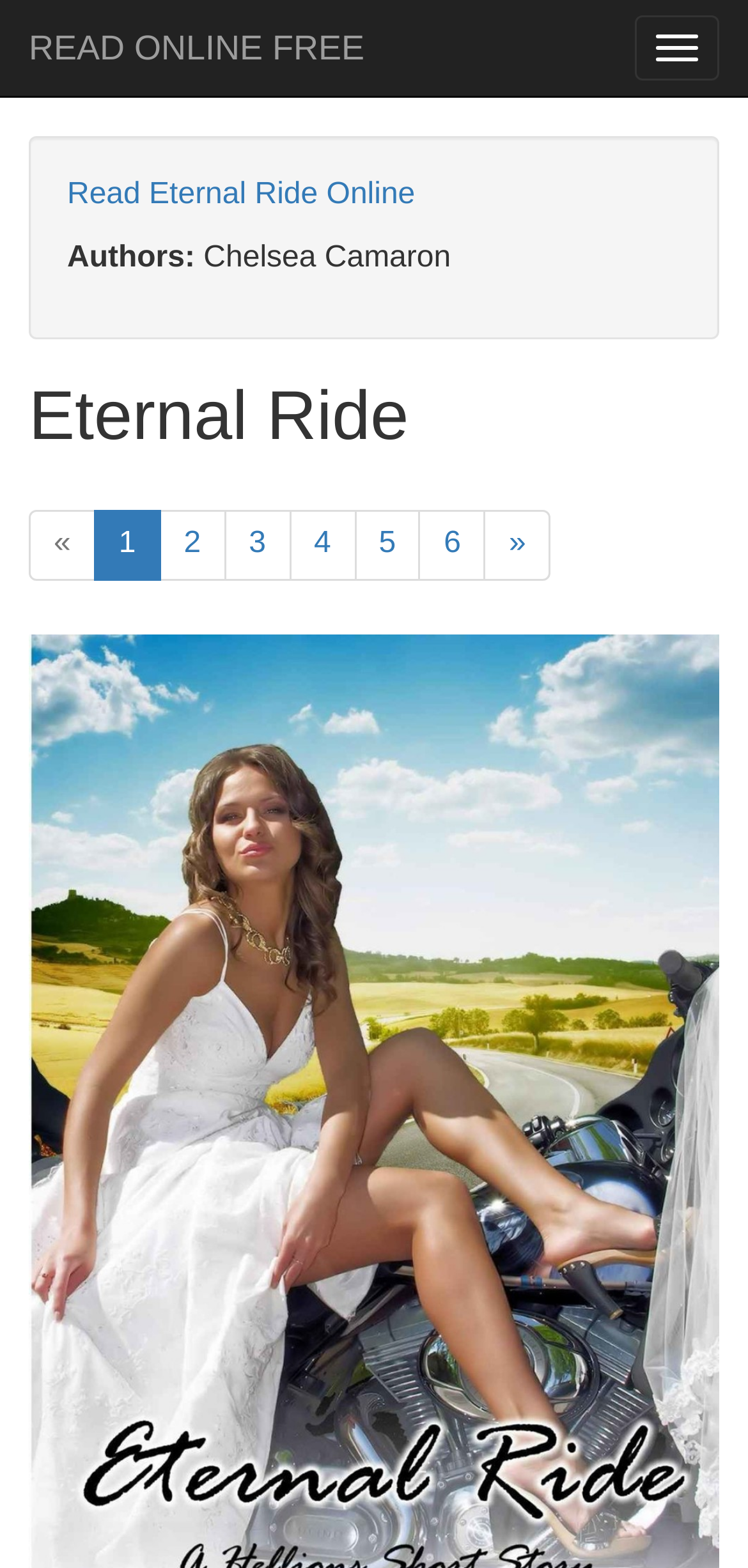From the webpage screenshot, predict the bounding box of the UI element that matches this description: "READ ONLINE FREE".

[0.0, 0.0, 0.526, 0.061]